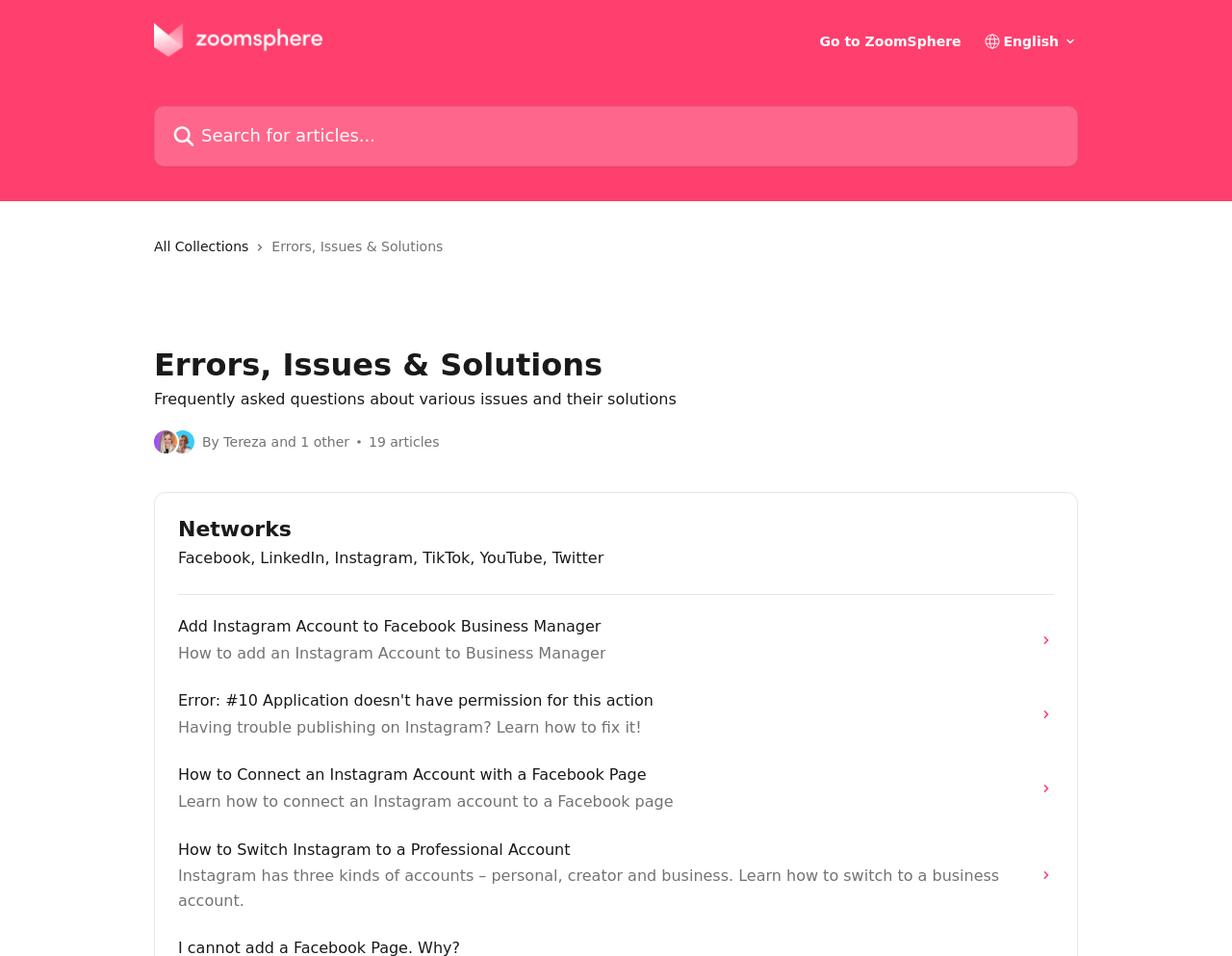What is the purpose of the search bar?
Observe the image and answer the question with a one-word or short phrase response.

Search for articles